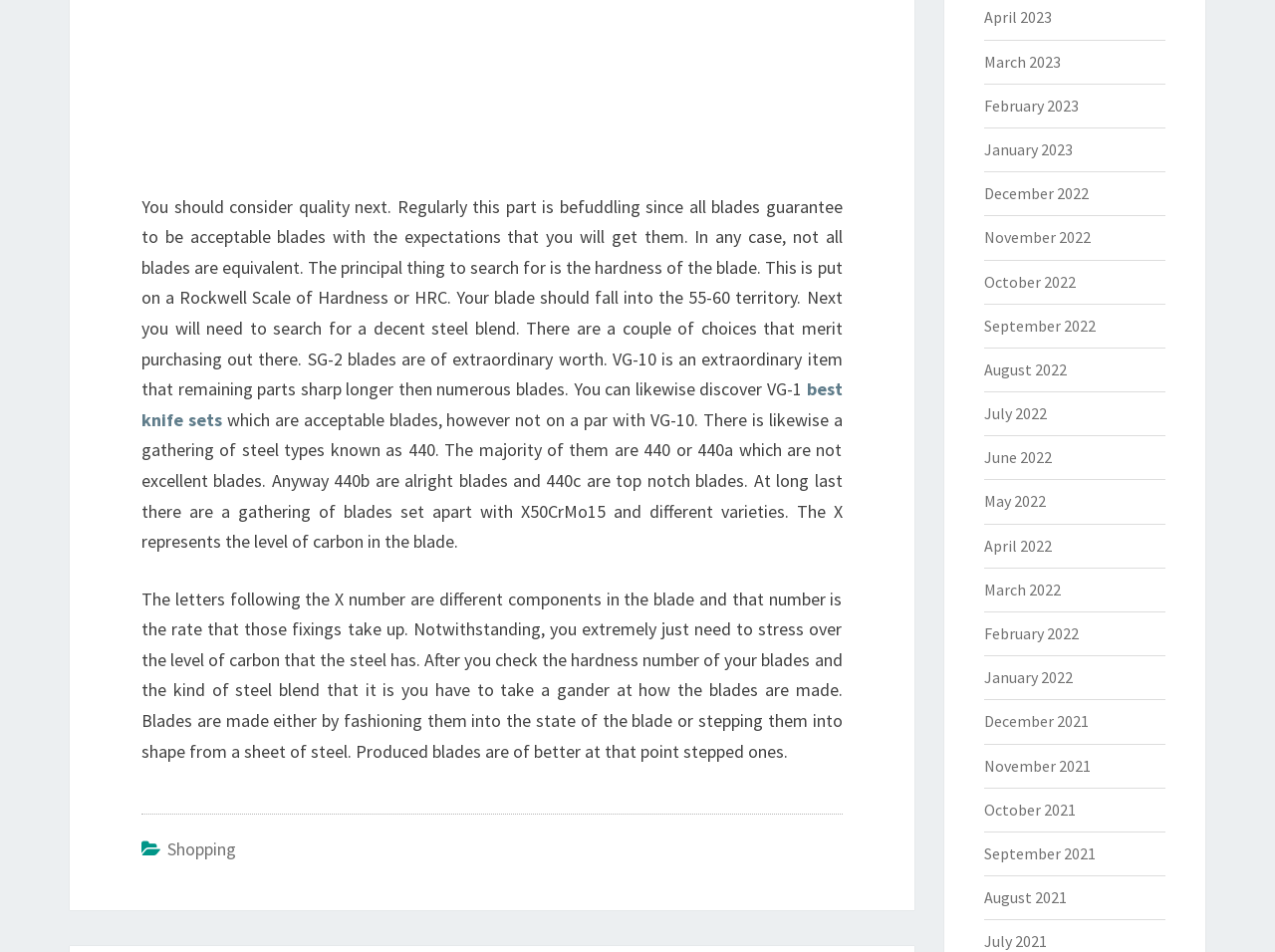Determine the bounding box coordinates of the region that needs to be clicked to achieve the task: "go to 'Shopping'".

[0.131, 0.88, 0.185, 0.904]